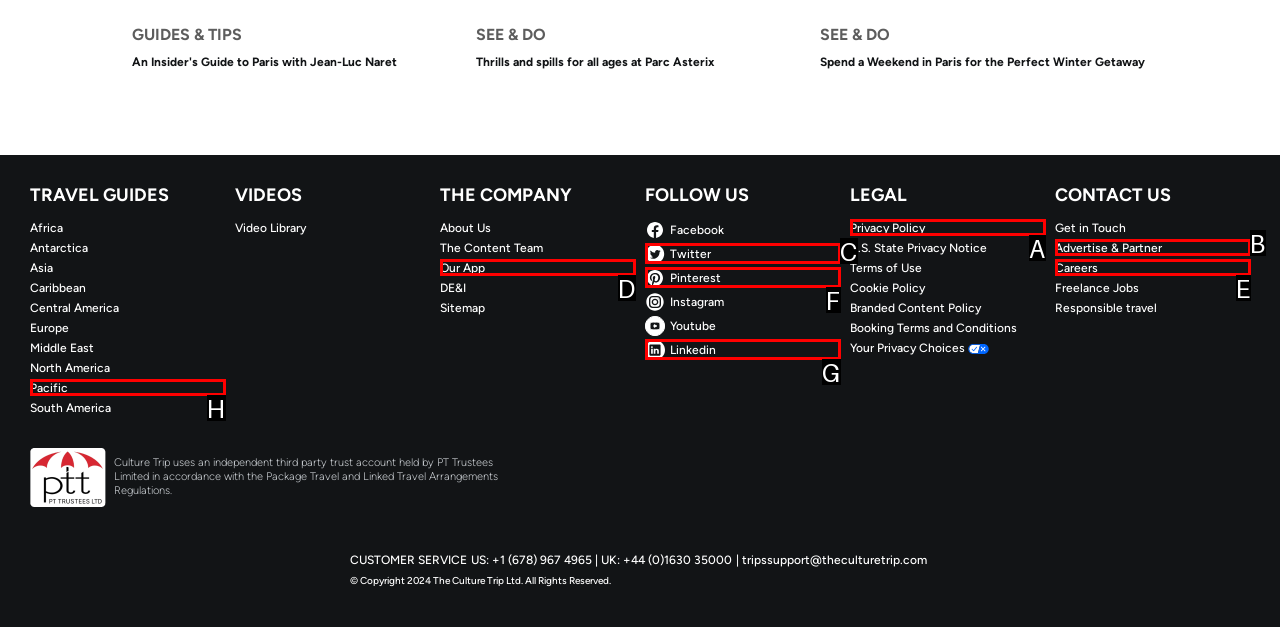Which HTML element fits the description: Careers? Respond with the letter of the appropriate option directly.

E